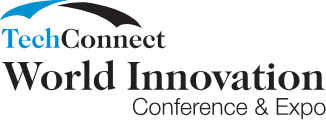Answer the question using only a single word or phrase: 
When is the TechConnect World Innovation Conference & Expo scheduled to take place?

June 17-19, 2024